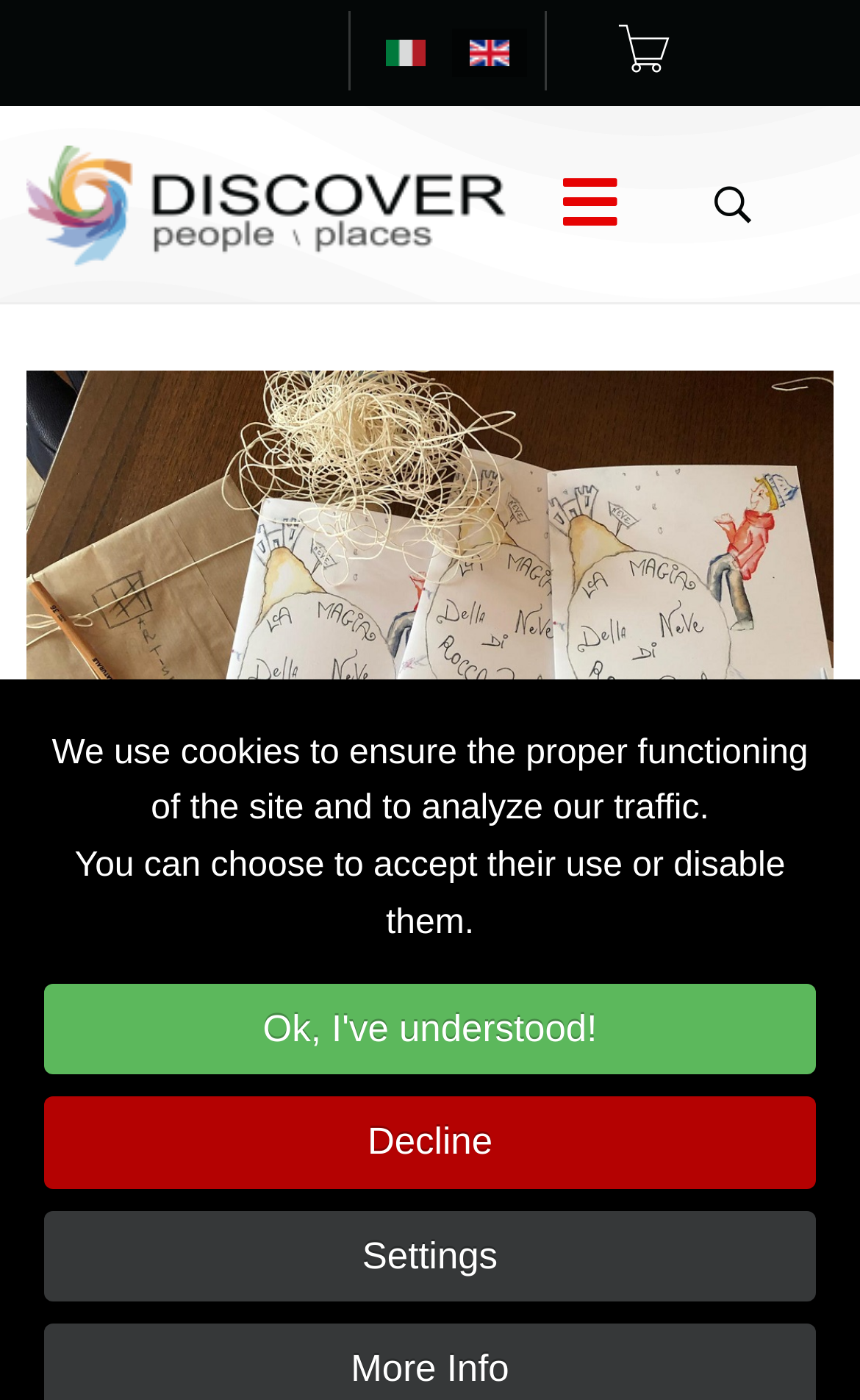Using the description "Ok, I've understood!", locate and provide the bounding box of the UI element.

[0.051, 0.703, 0.949, 0.768]